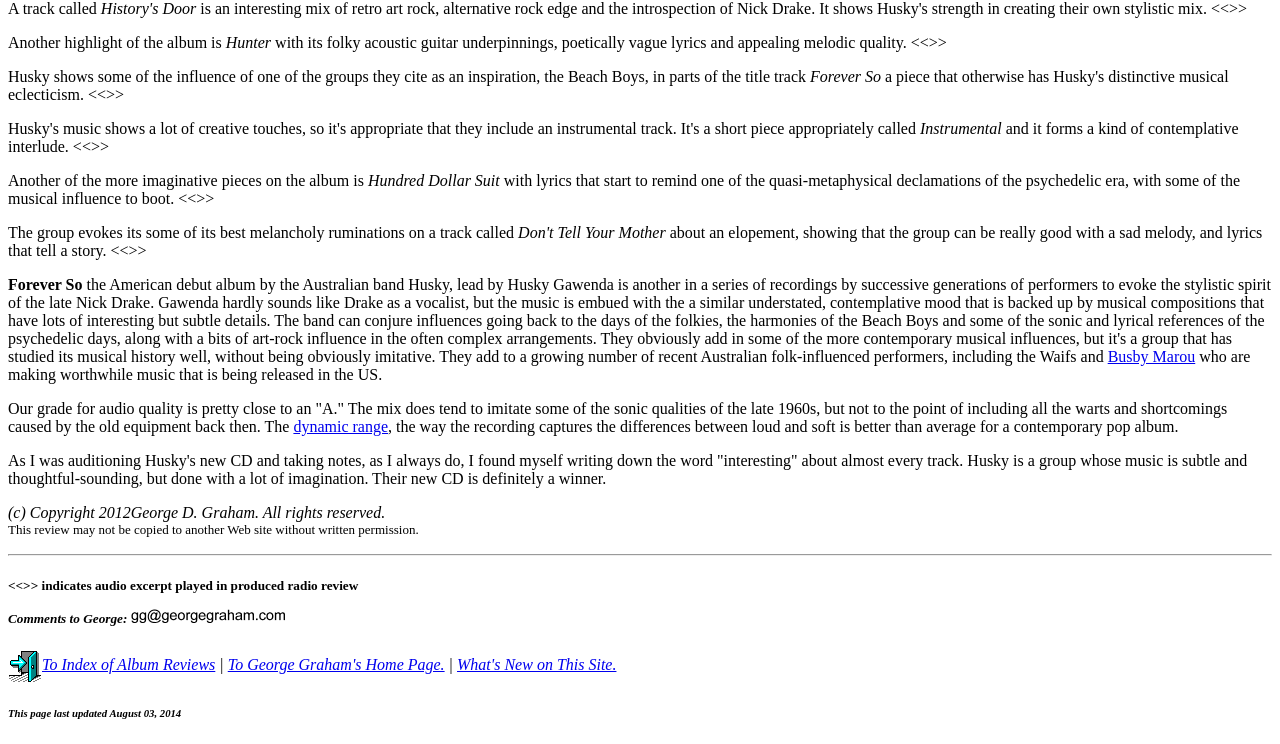Based on the element description: "dynamic range", identify the bounding box coordinates for this UI element. The coordinates must be four float numbers between 0 and 1, listed as [left, top, right, bottom].

[0.229, 0.562, 0.303, 0.585]